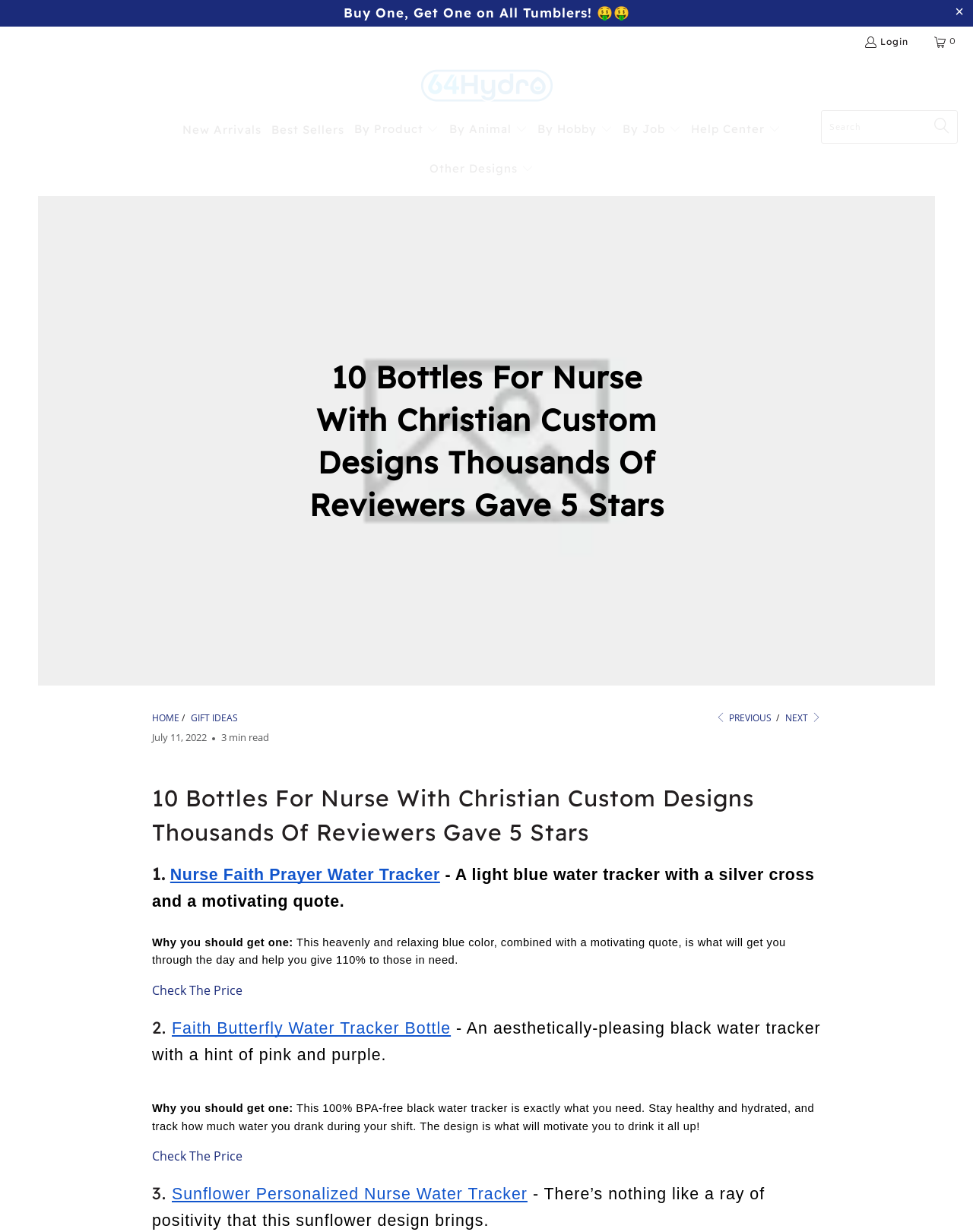How many navigation links are there in the main navigation bar?
Look at the image and provide a short answer using one word or a phrase.

7